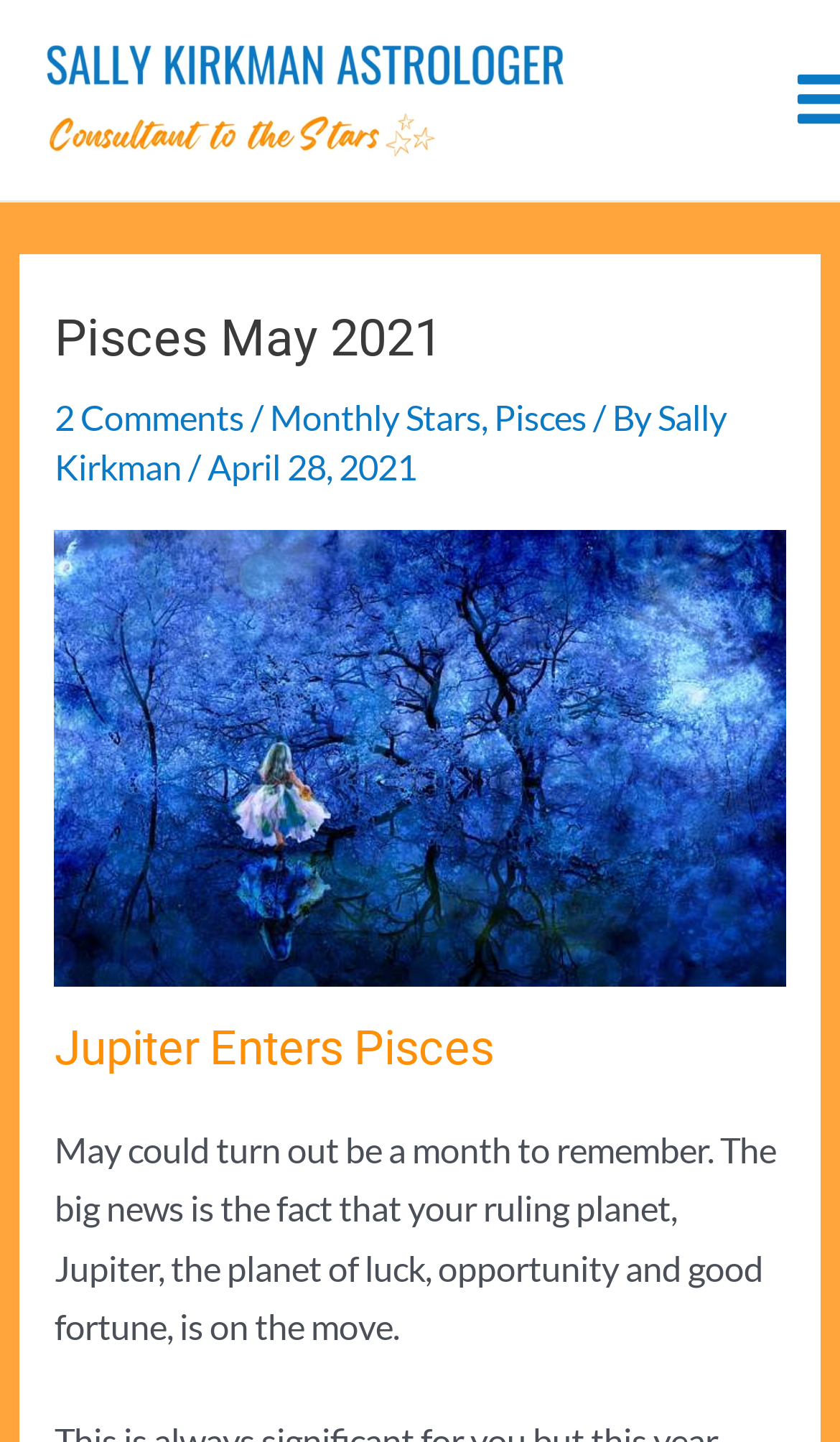Who is the author of this article?
Using the visual information, respond with a single word or phrase.

Sally Kirkman